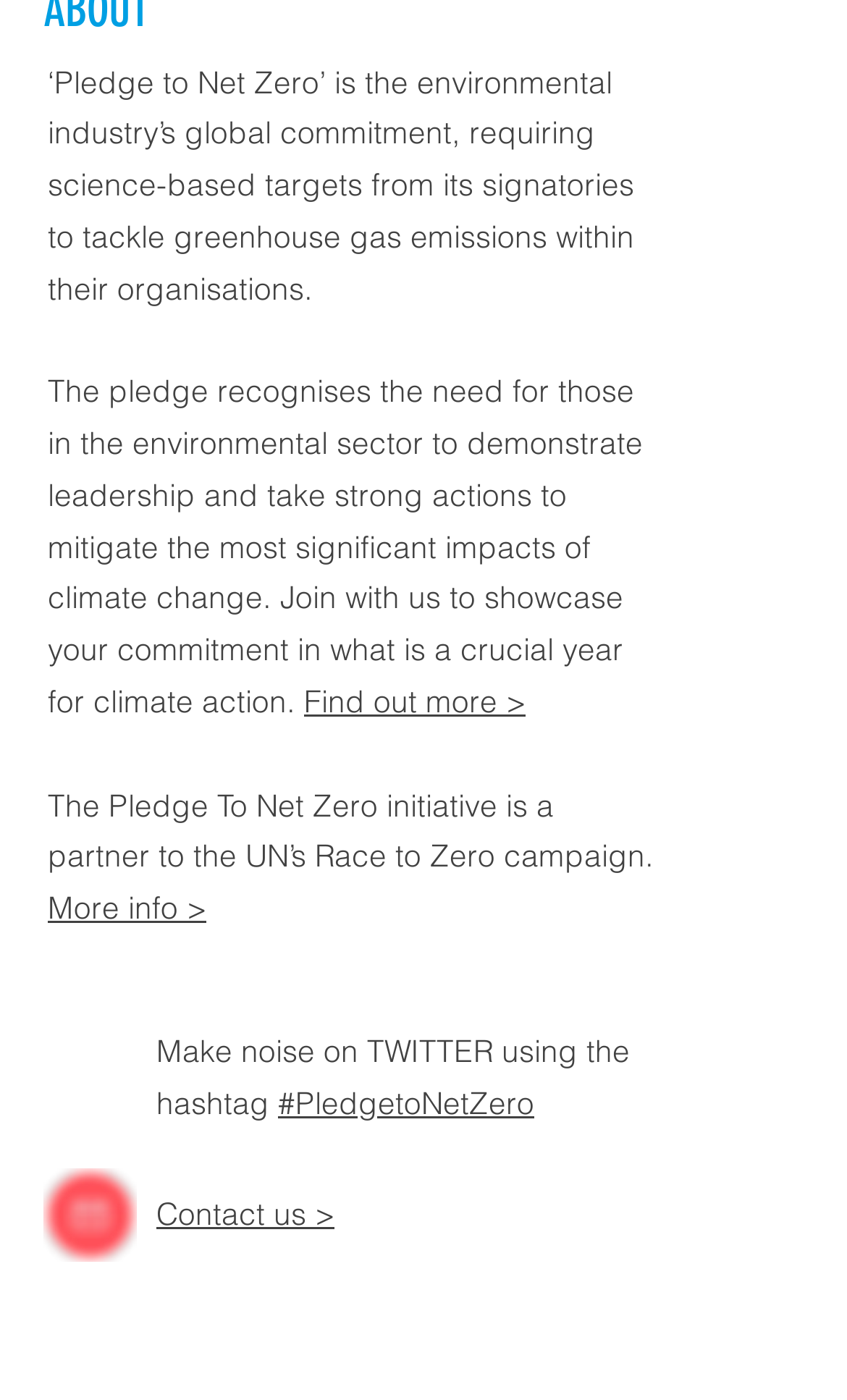What is the Pledge to Net Zero initiative a partner to?
Based on the image, provide a one-word or brief-phrase response.

UN's Race to Zero campaign